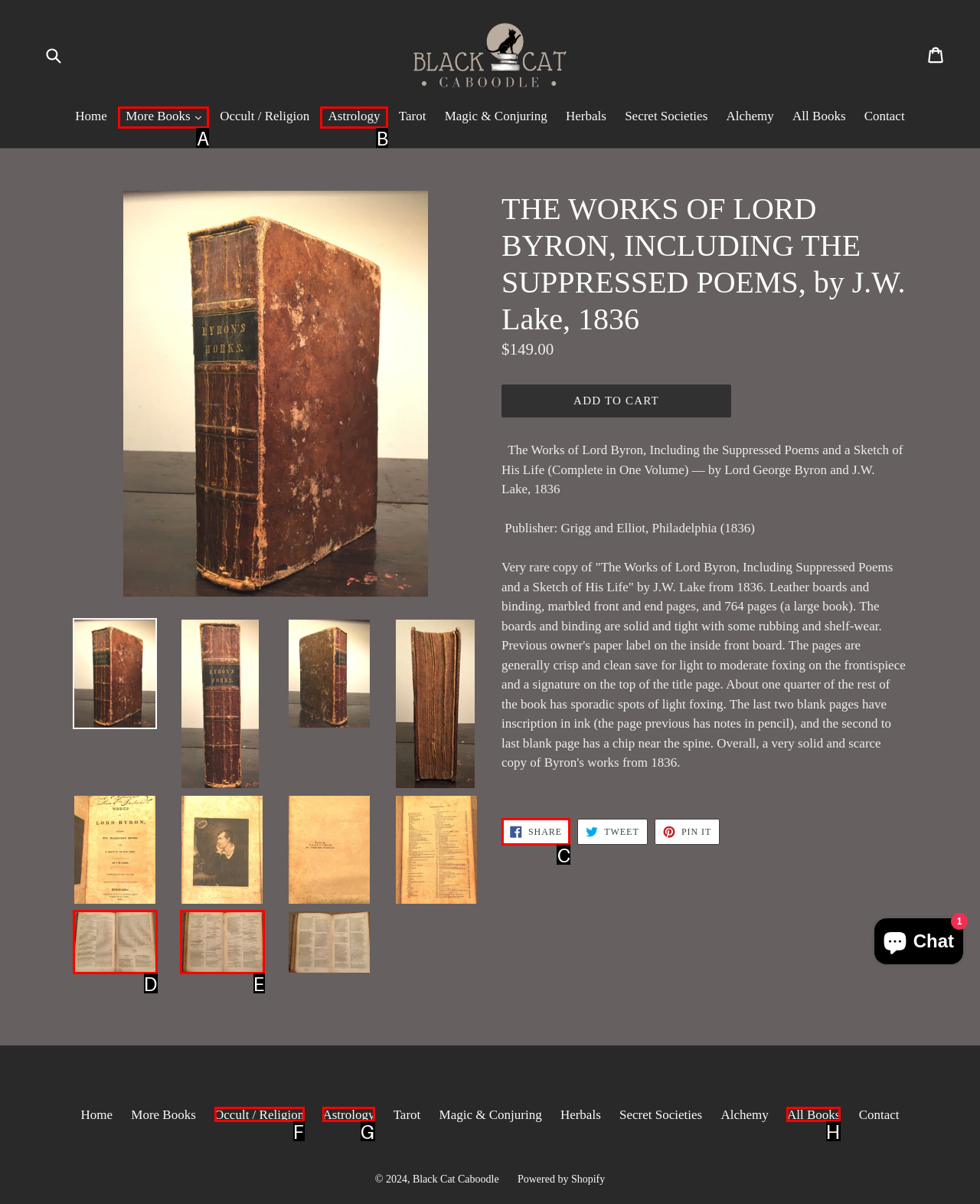Select the appropriate HTML element to click for the following task: Share on Facebook
Answer with the letter of the selected option from the given choices directly.

C